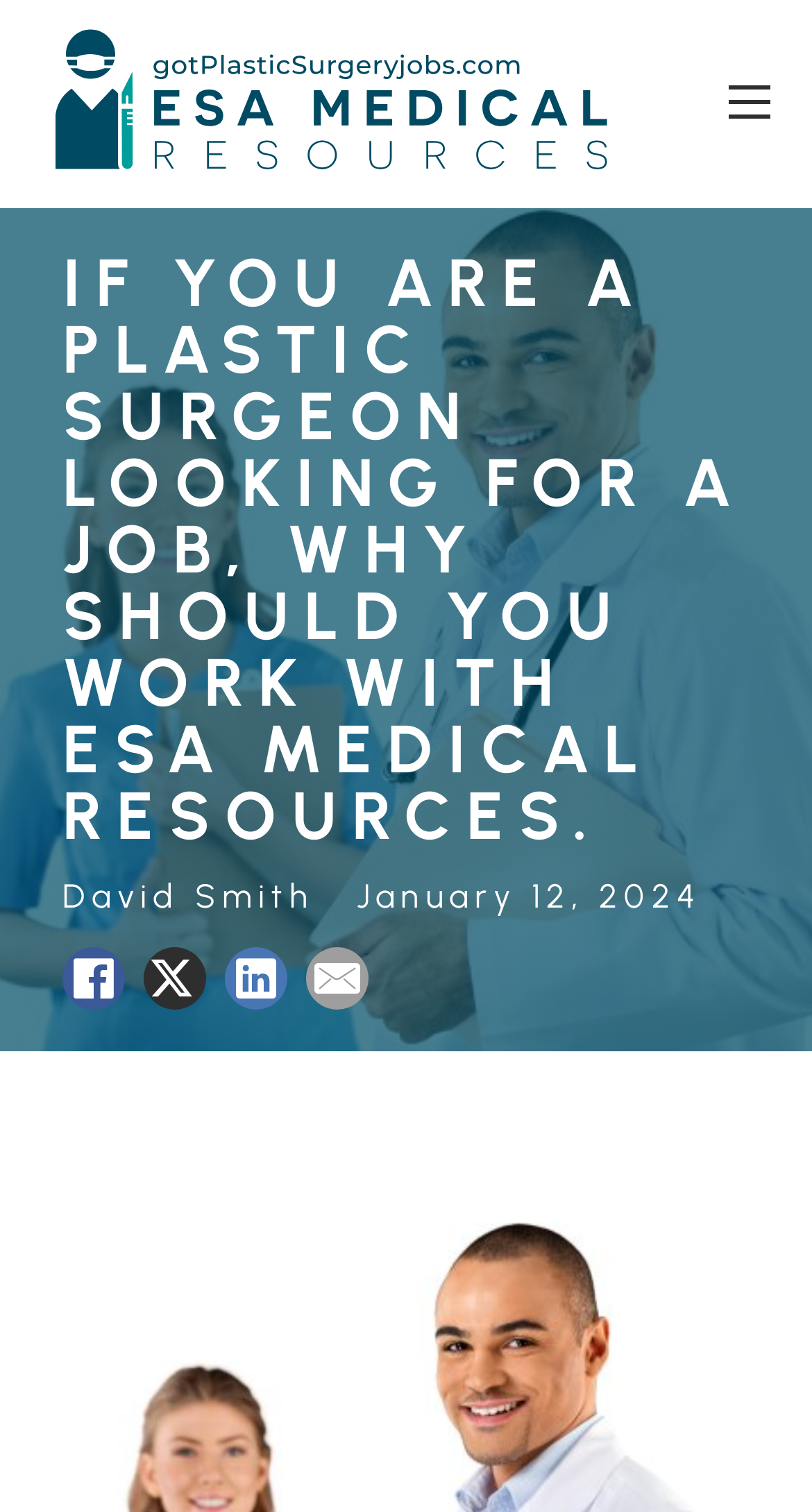Provide a brief response to the question below using a single word or phrase: 
How many social media links are there?

3